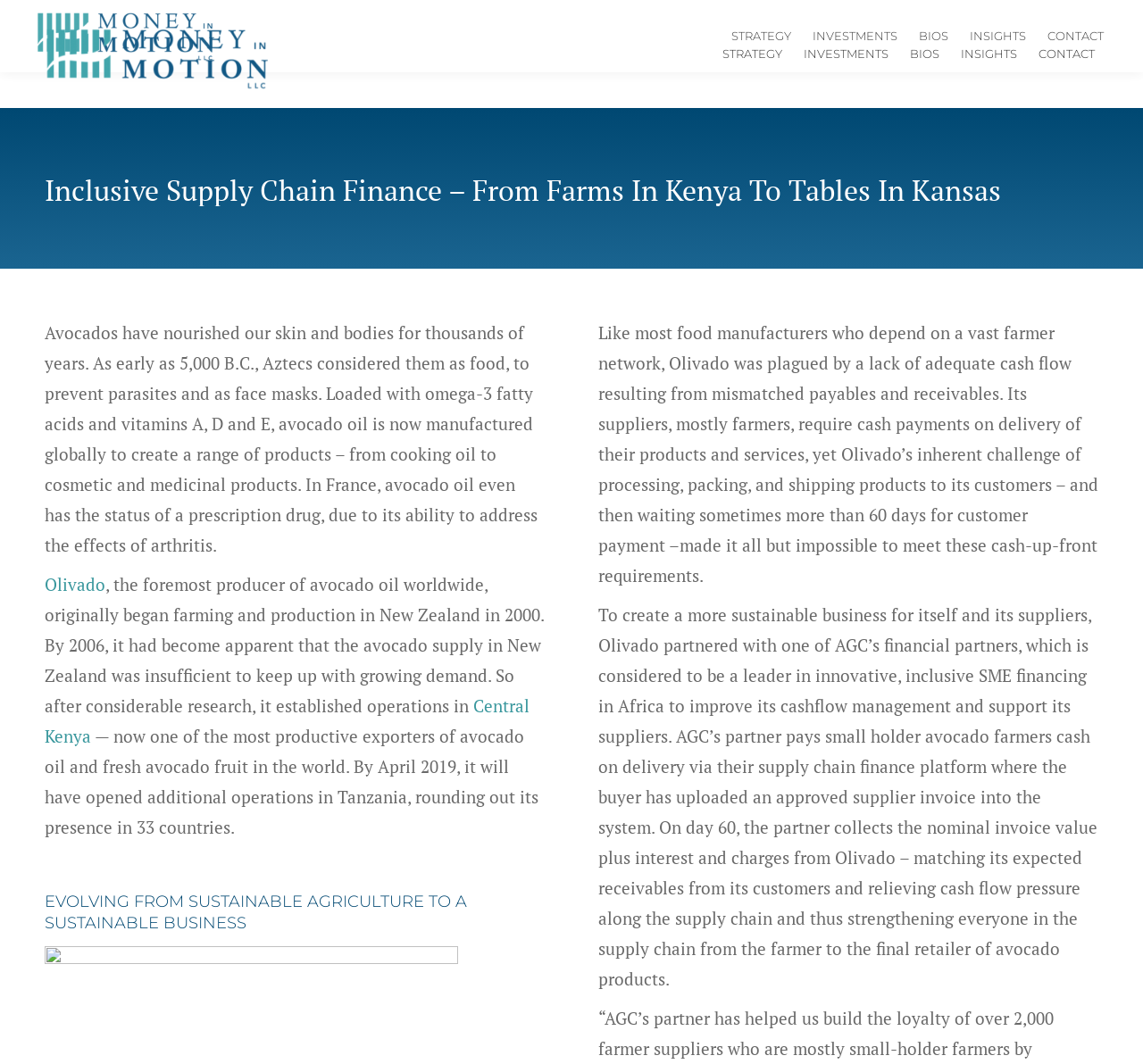Generate a detailed explanation of the webpage's features and information.

The webpage appears to be a company website, specifically Money in Motion, LLC, with a focus on inclusive supply chain finance. At the top left of the page, there is a logo and a link to the company's homepage. Below this, there is a navigation menu with links to different sections of the website, including Strategy, Investments, Bios, Insights, and Contact.

The main content of the page is divided into two sections. The first section has a heading that reads "Inclusive Supply Chain Finance – From Farms In Kenya To Tables In Kansas". Below this heading, there is a paragraph of text that discusses the history and benefits of avocados, as well as the production of avocado oil. The text also mentions Olivado, a company that produces avocado oil, and its operations in New Zealand and Kenya.

To the right of this text, there is a link to Olivado's website. Below the text, there is another heading that reads "EVOLVING FROM SUSTAINABLE AGRICULTURE TO A SUSTAINABLE BUSINESS". This section discusses the challenges faced by Olivado in terms of cash flow management and how it partnered with a financial partner to improve its cash flow and support its suppliers.

There are a total of 6 links to different sections of the website, and 2 images of the company logo. The layout of the page is clean and easy to navigate, with clear headings and concise text.